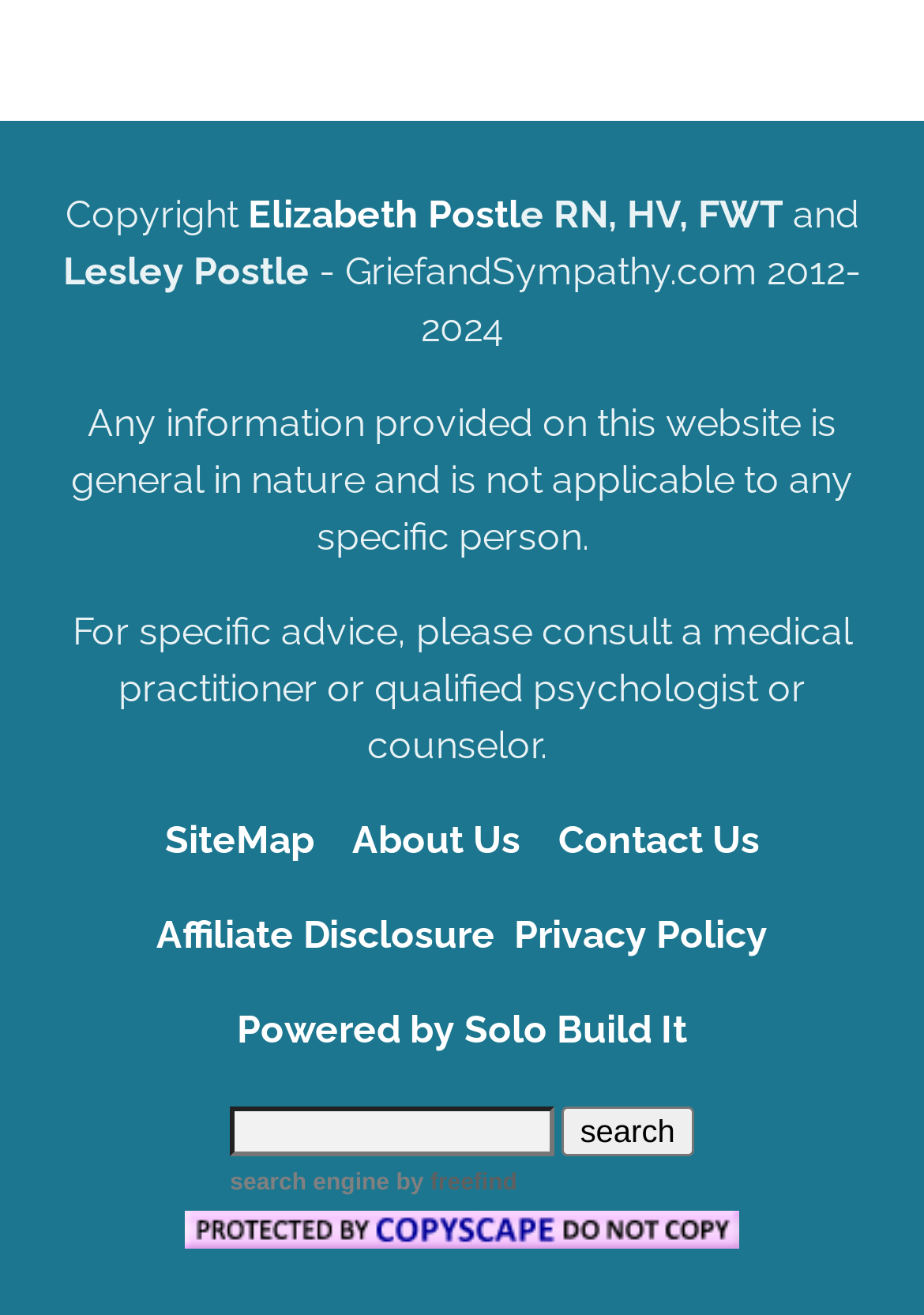Locate the bounding box coordinates of the clickable element to fulfill the following instruction: "go to Contact Us". Provide the coordinates as four float numbers between 0 and 1 in the format [left, top, right, bottom].

[0.604, 0.622, 0.822, 0.657]